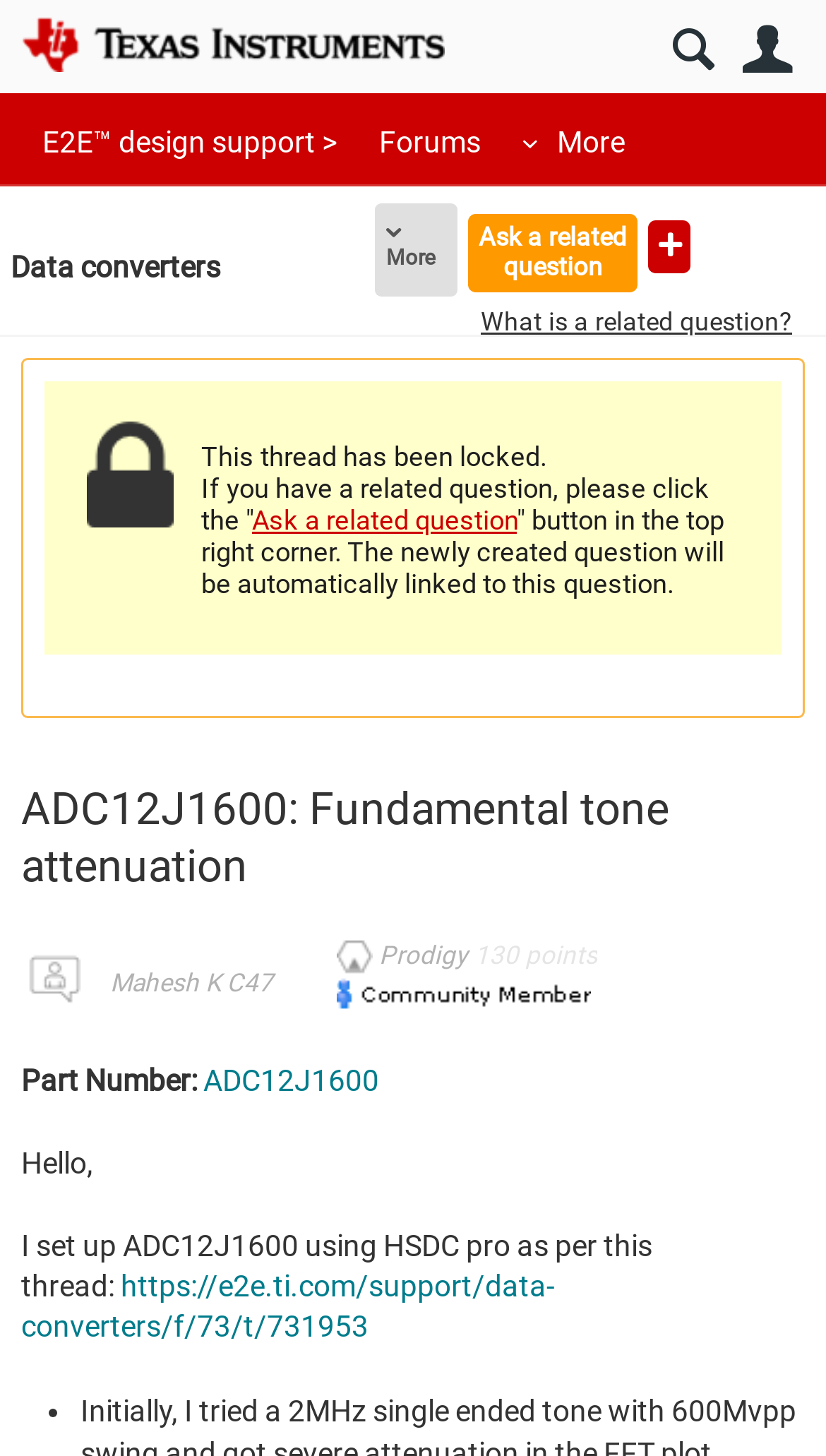Show the bounding box coordinates for the element that needs to be clicked to execute the following instruction: "visit the Who We Are page". Provide the coordinates in the form of four float numbers between 0 and 1, i.e., [left, top, right, bottom].

None